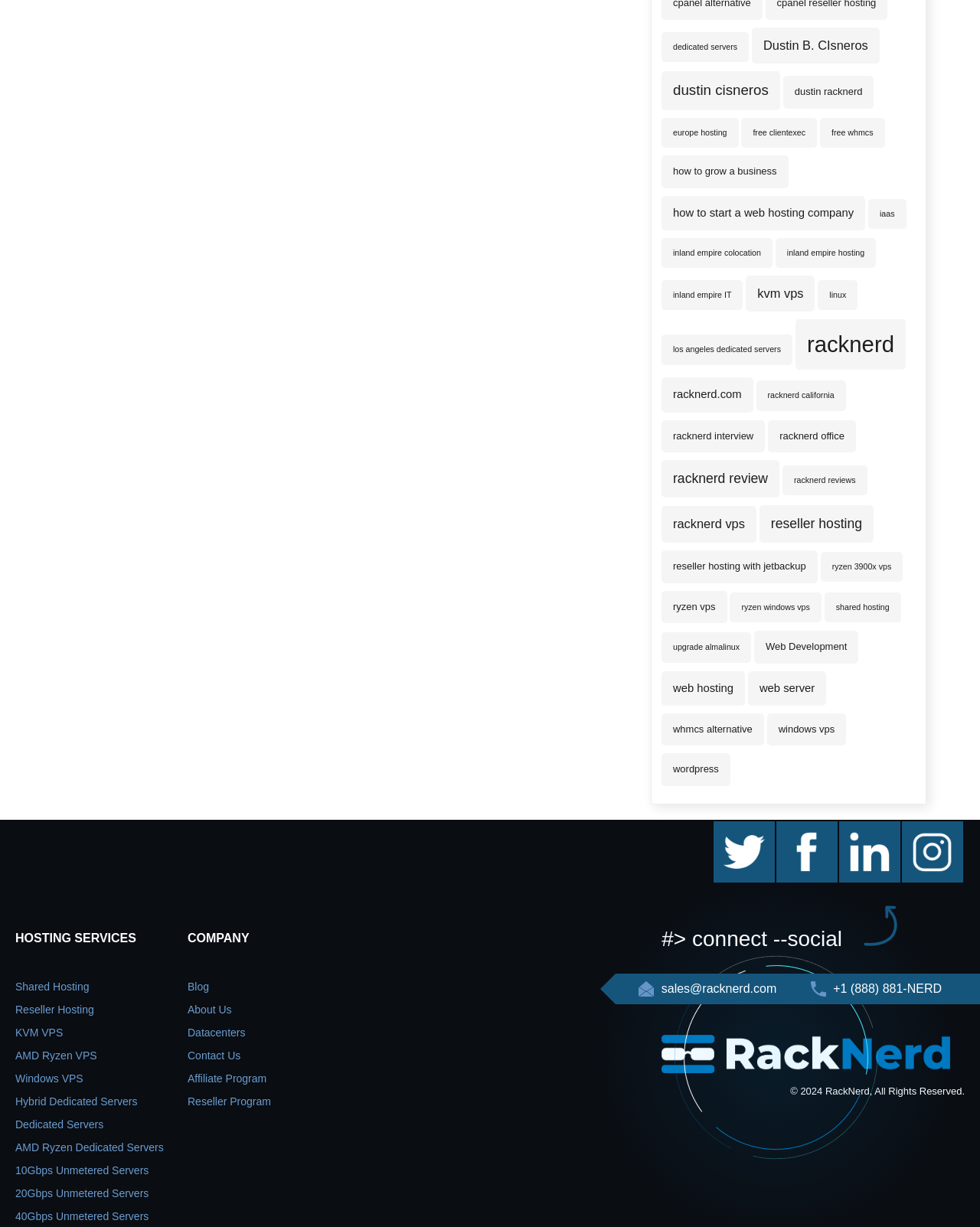Please give a one-word or short phrase response to the following question: 
What is the company name mentioned on the webpage?

RackNerd